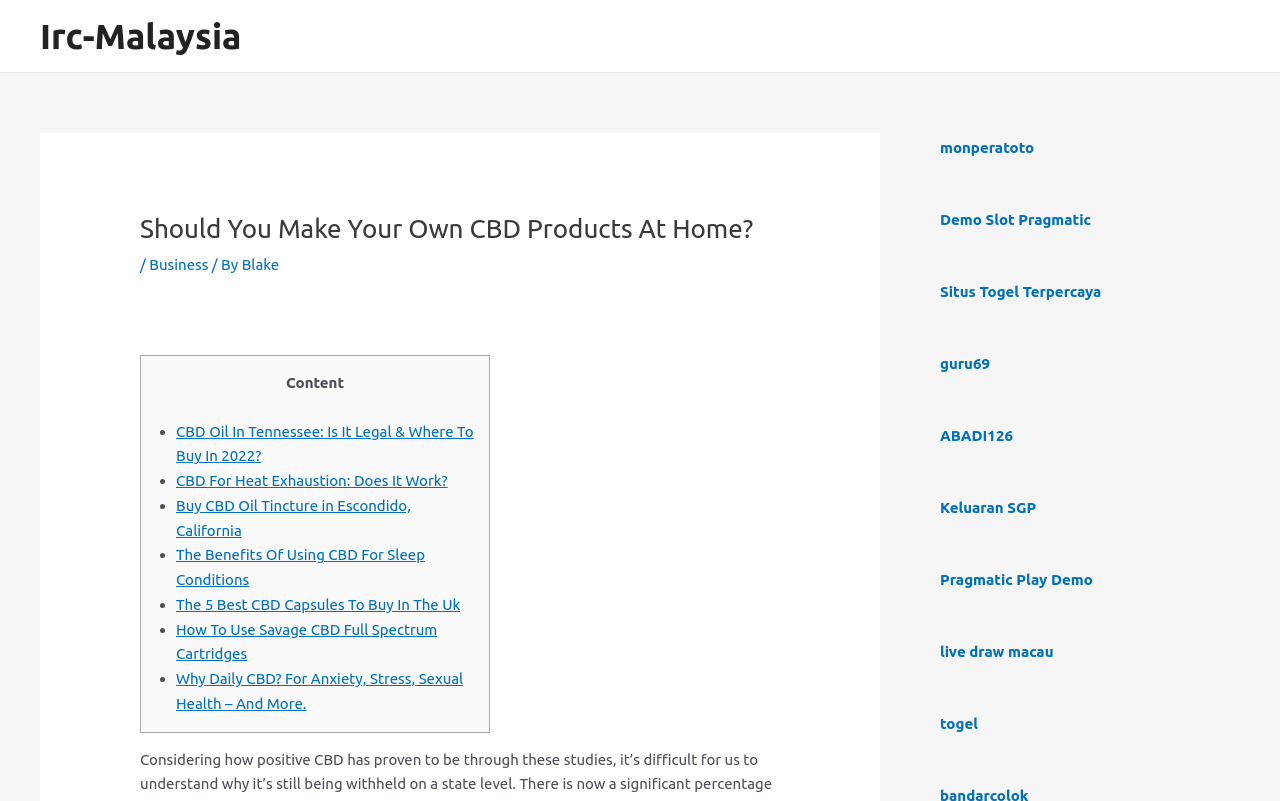Provide the bounding box coordinates of the HTML element this sentence describes: "Pragmatic Play Demo".

[0.734, 0.713, 0.854, 0.734]